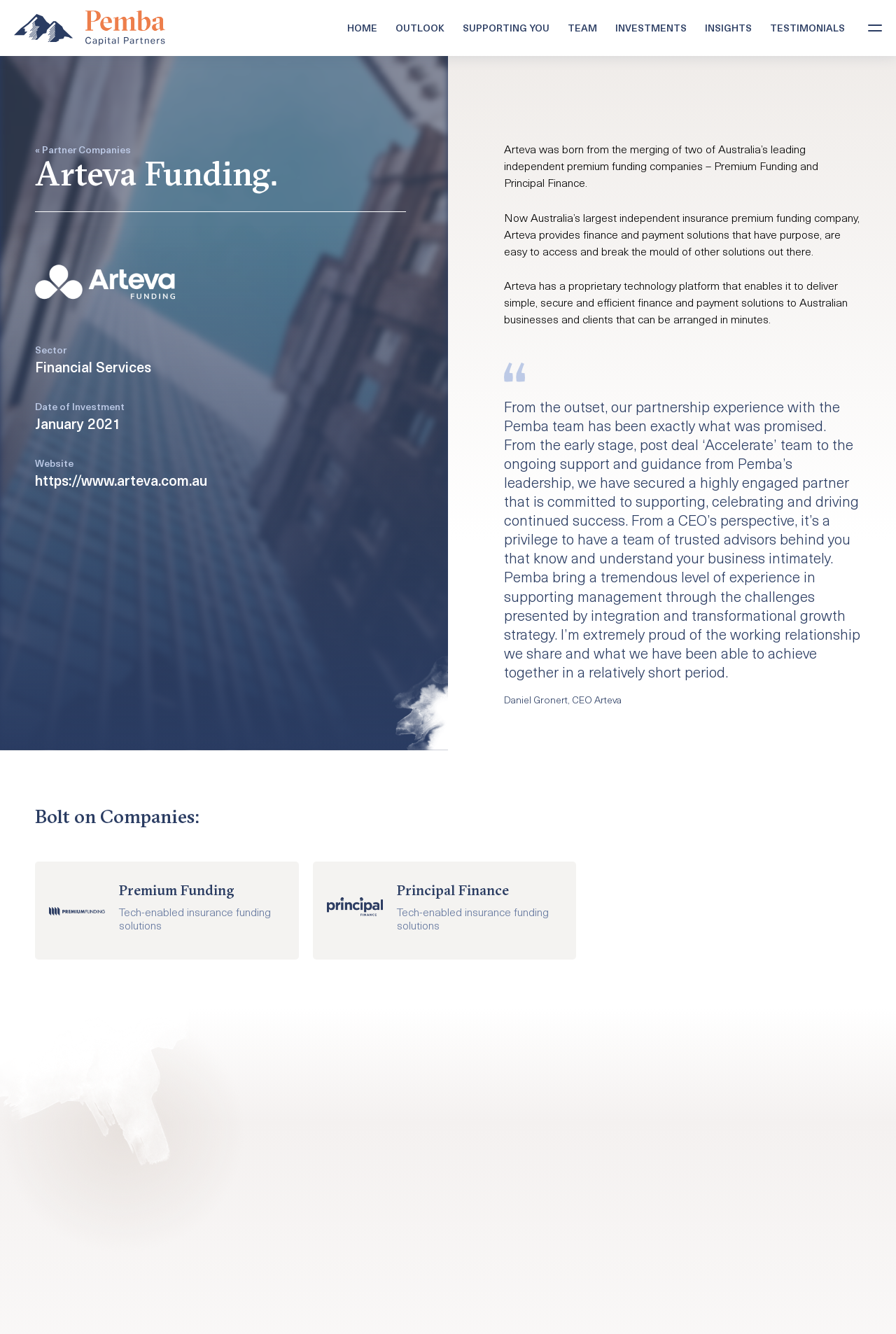Please specify the bounding box coordinates in the format (top-left x, top-left y, bottom-right x, bottom-right y), with all values as floating point numbers between 0 and 1. Identify the bounding box of the UI element described by: Supporting You

[0.507, 0.011, 0.623, 0.031]